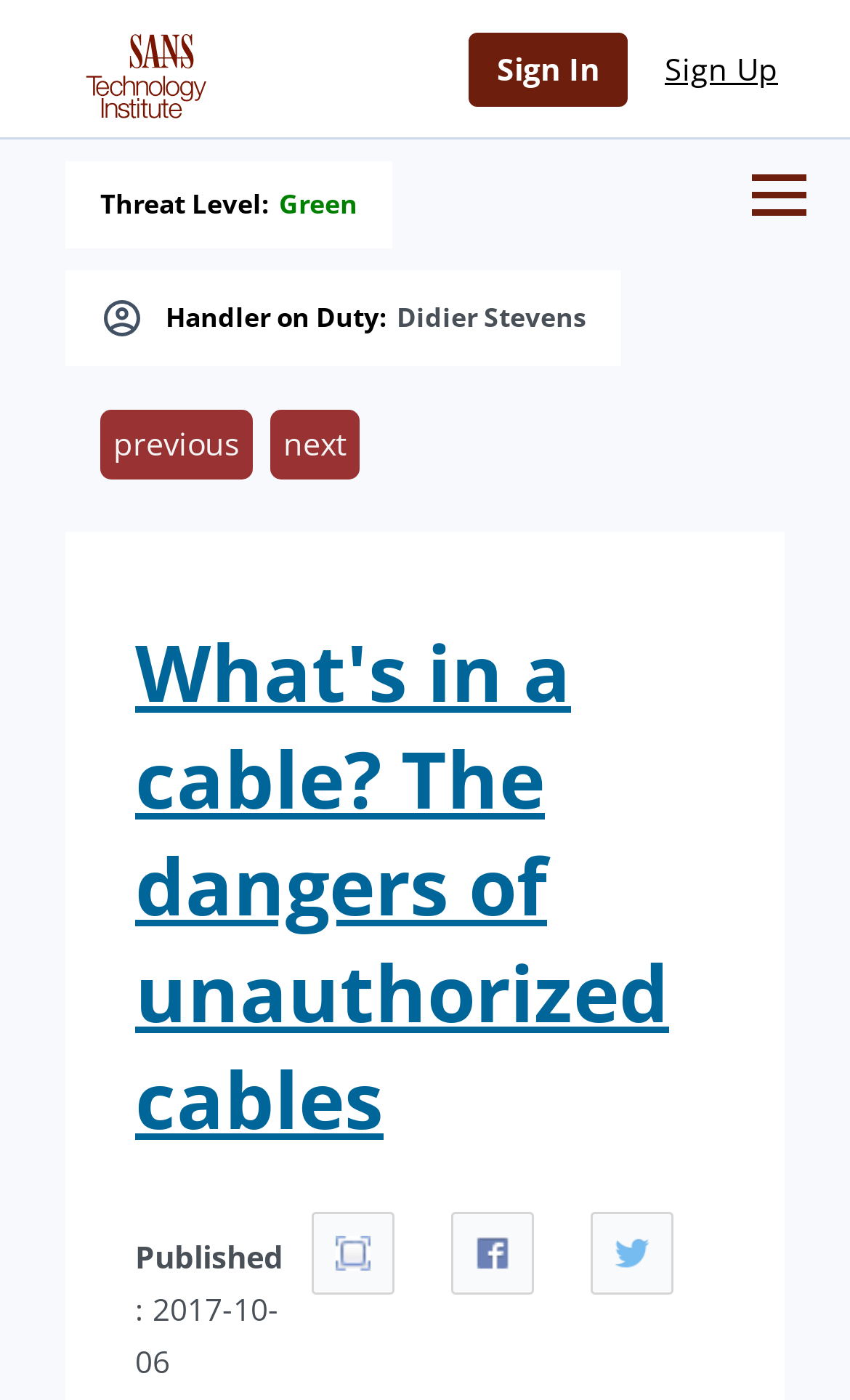Please identify the bounding box coordinates of the element's region that should be clicked to execute the following instruction: "Share on Facebook". The bounding box coordinates must be four float numbers between 0 and 1, i.e., [left, top, right, bottom].

[0.531, 0.865, 0.628, 0.925]